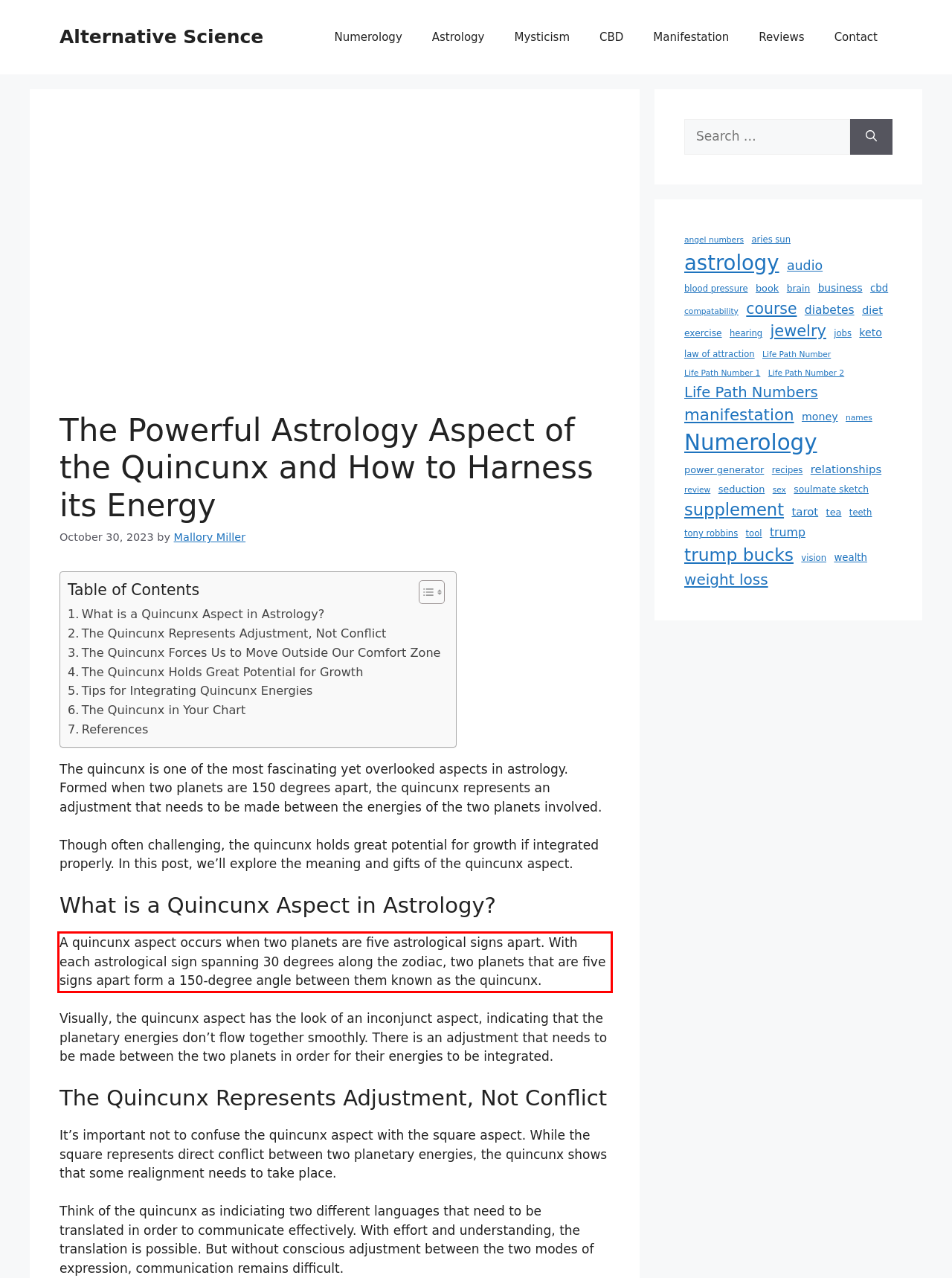Please perform OCR on the UI element surrounded by the red bounding box in the given webpage screenshot and extract its text content.

A quincunx aspect occurs when two planets are five astrological signs apart. With each astrological sign spanning 30 degrees along the zodiac, two planets that are five signs apart form a 150-degree angle between them known as the quincunx.